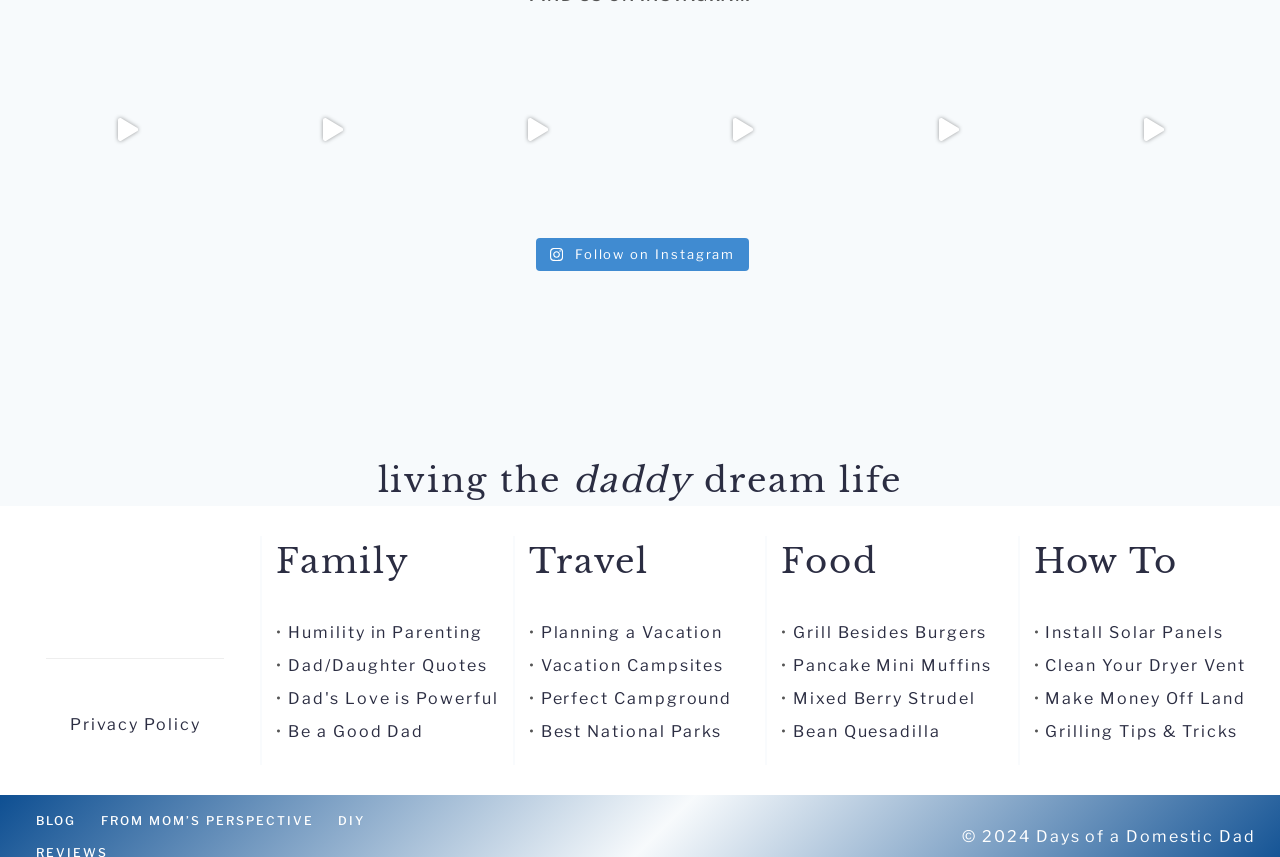Provide a one-word or short-phrase answer to the question:
What are the categories on the blog?

Family, Travel, Food, How To